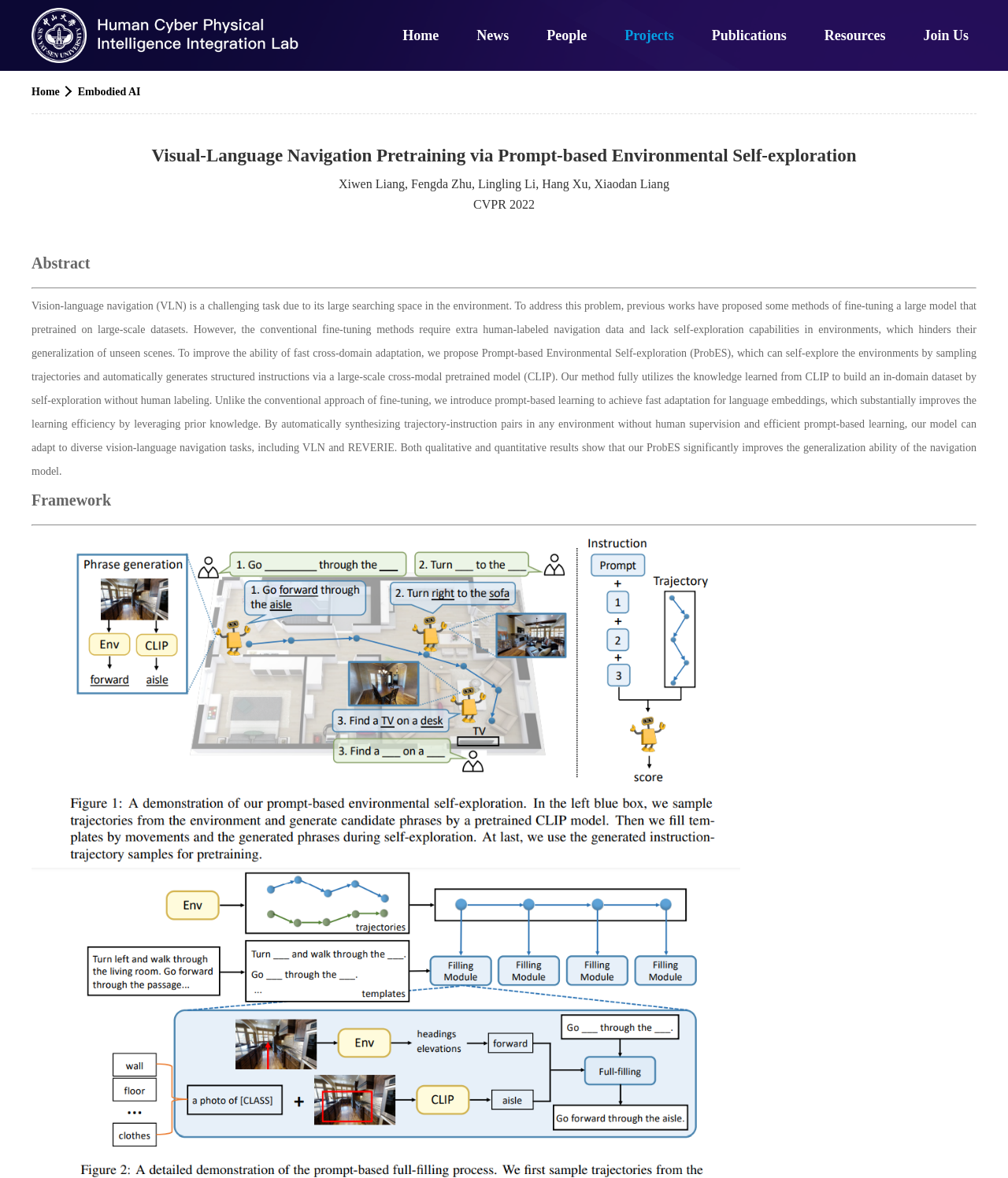Based on the image, please respond to the question with as much detail as possible:
What is the task that the paper addresses?

I found the answer by reading the abstract of the paper which mentions that the paper addresses the task of vision-language navigation.